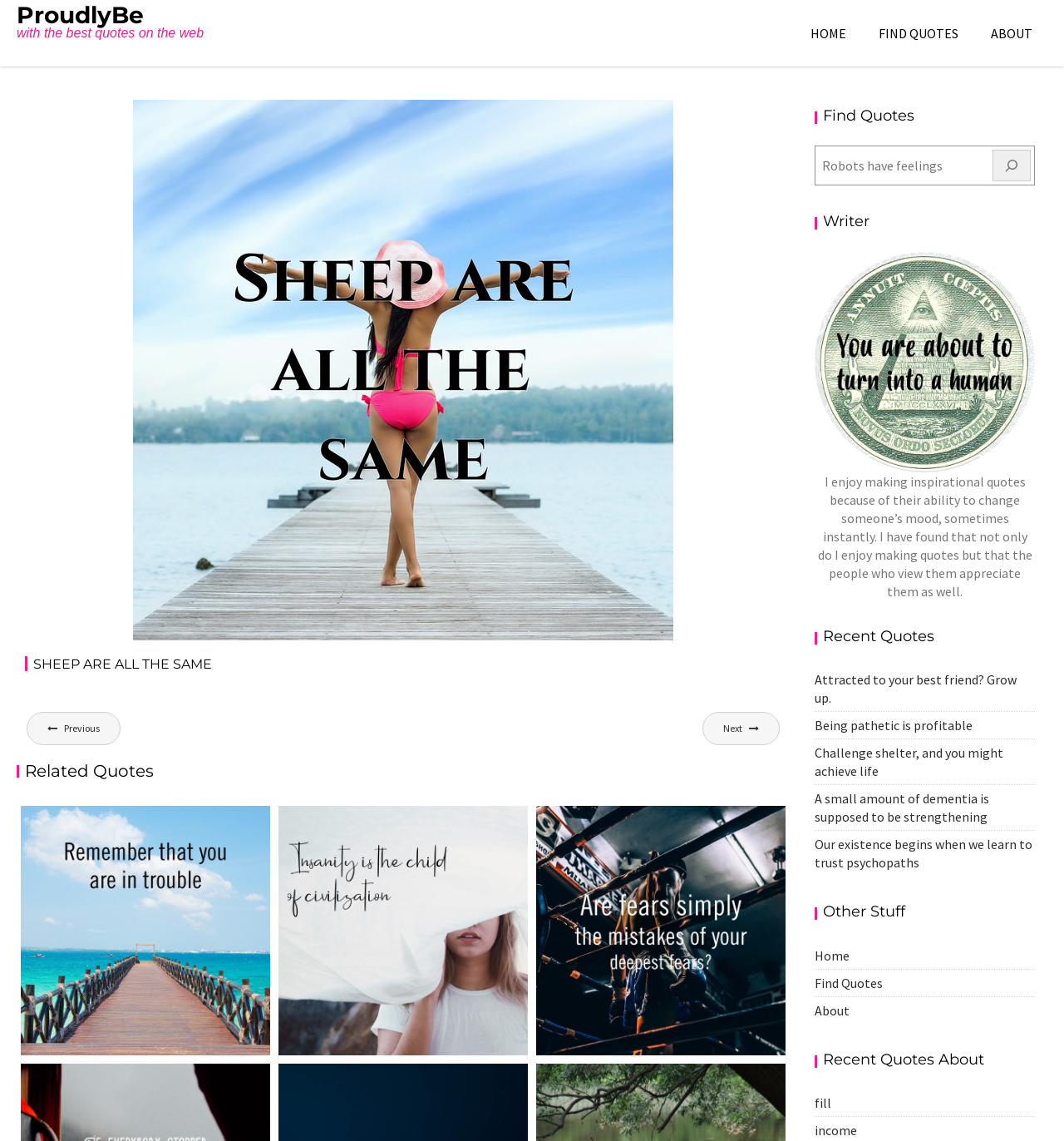Give a one-word or one-phrase response to the question: 
What is the website's main purpose?

Quotes